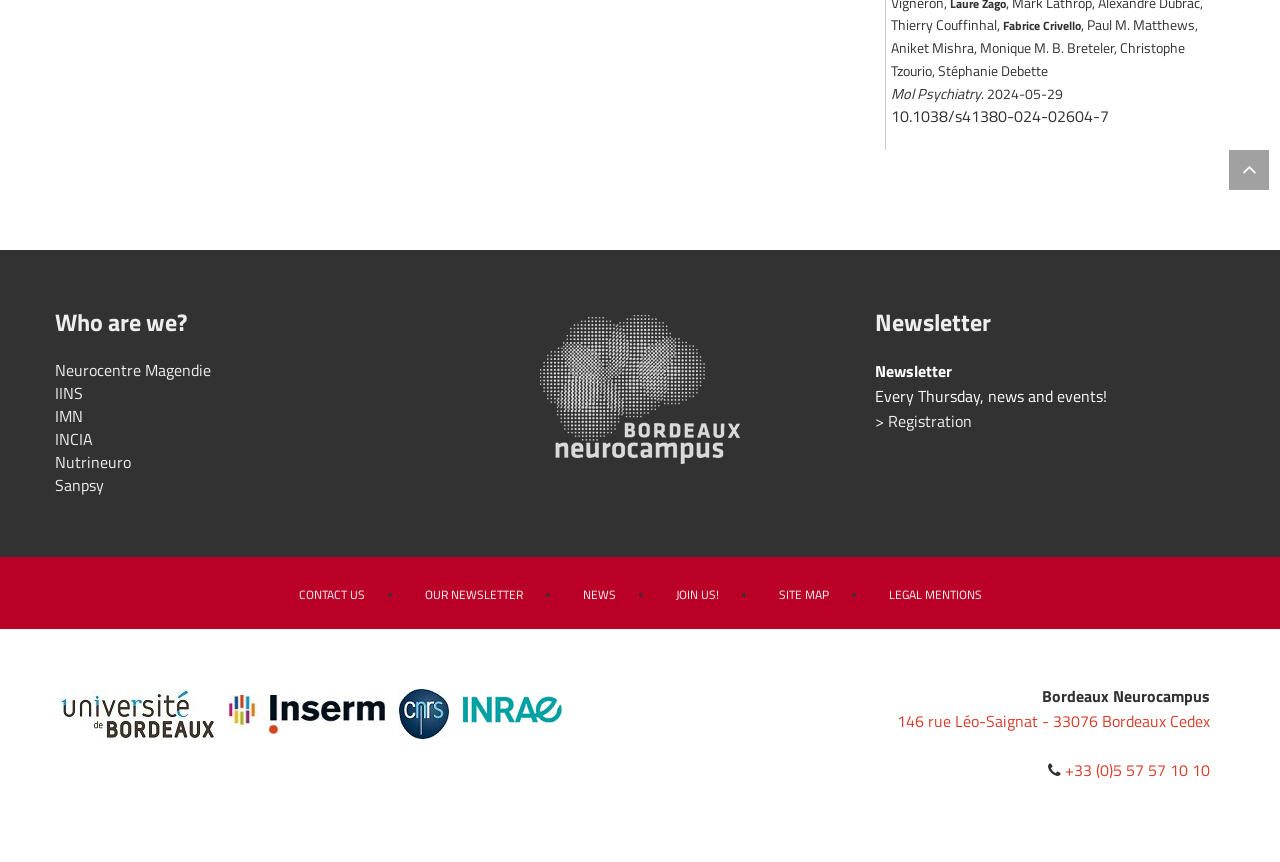Locate the bounding box coordinates of the area where you should click to accomplish the instruction: "View the 'NEWS' section".

[0.455, 0.678, 0.481, 0.7]